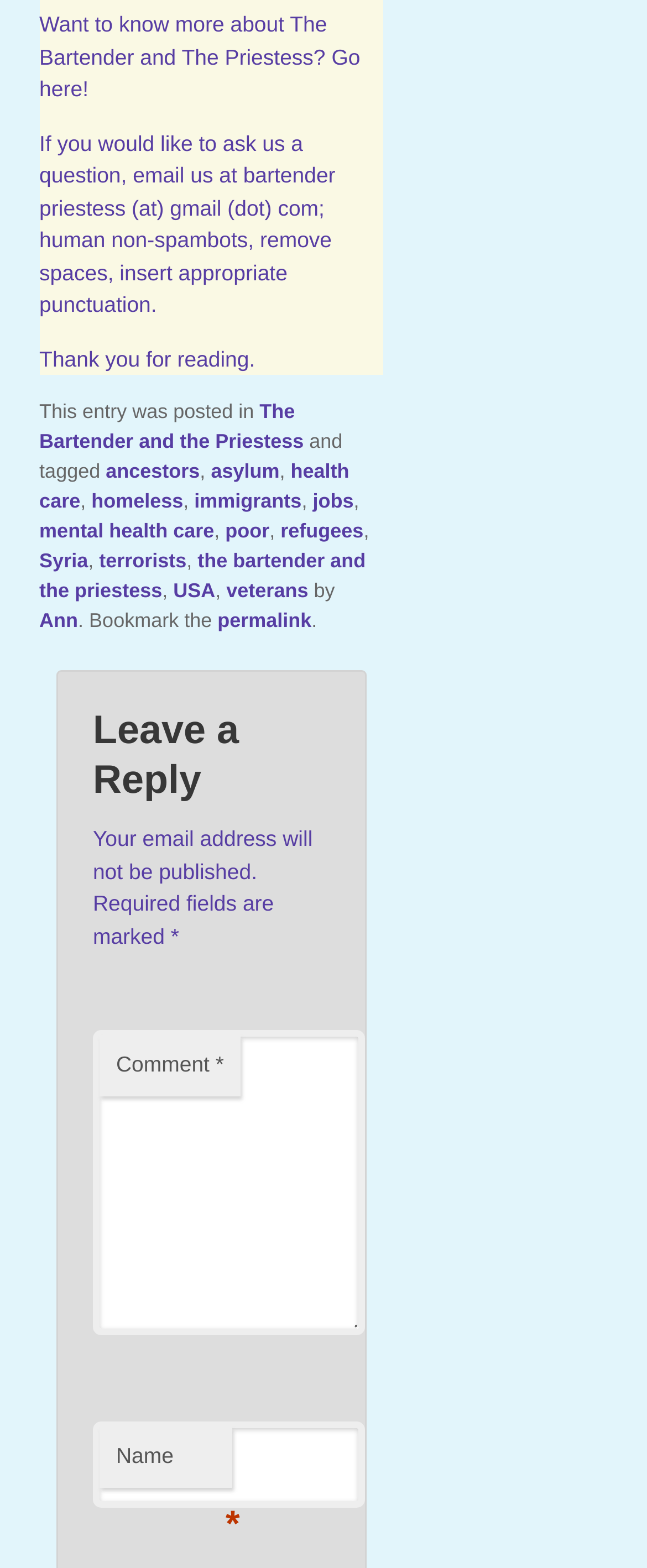Find the bounding box coordinates of the element to click in order to complete the given instruction: "check copyright information."

None